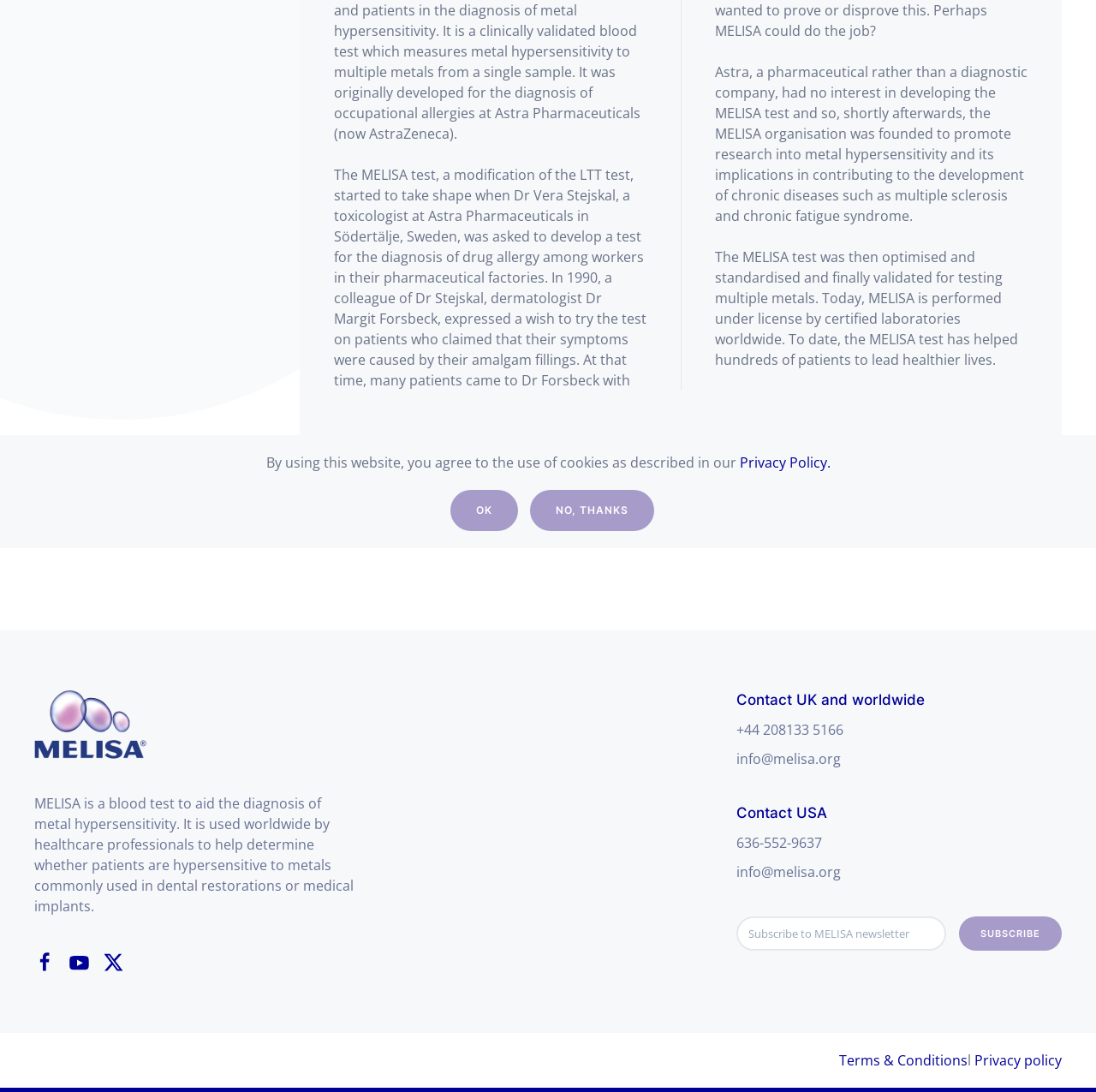For the given element description Privacy Policy., determine the bounding box coordinates of the UI element. The coordinates should follow the format (top-left x, top-left y, bottom-right x, bottom-right y) and be within the range of 0 to 1.

[0.675, 0.415, 0.757, 0.432]